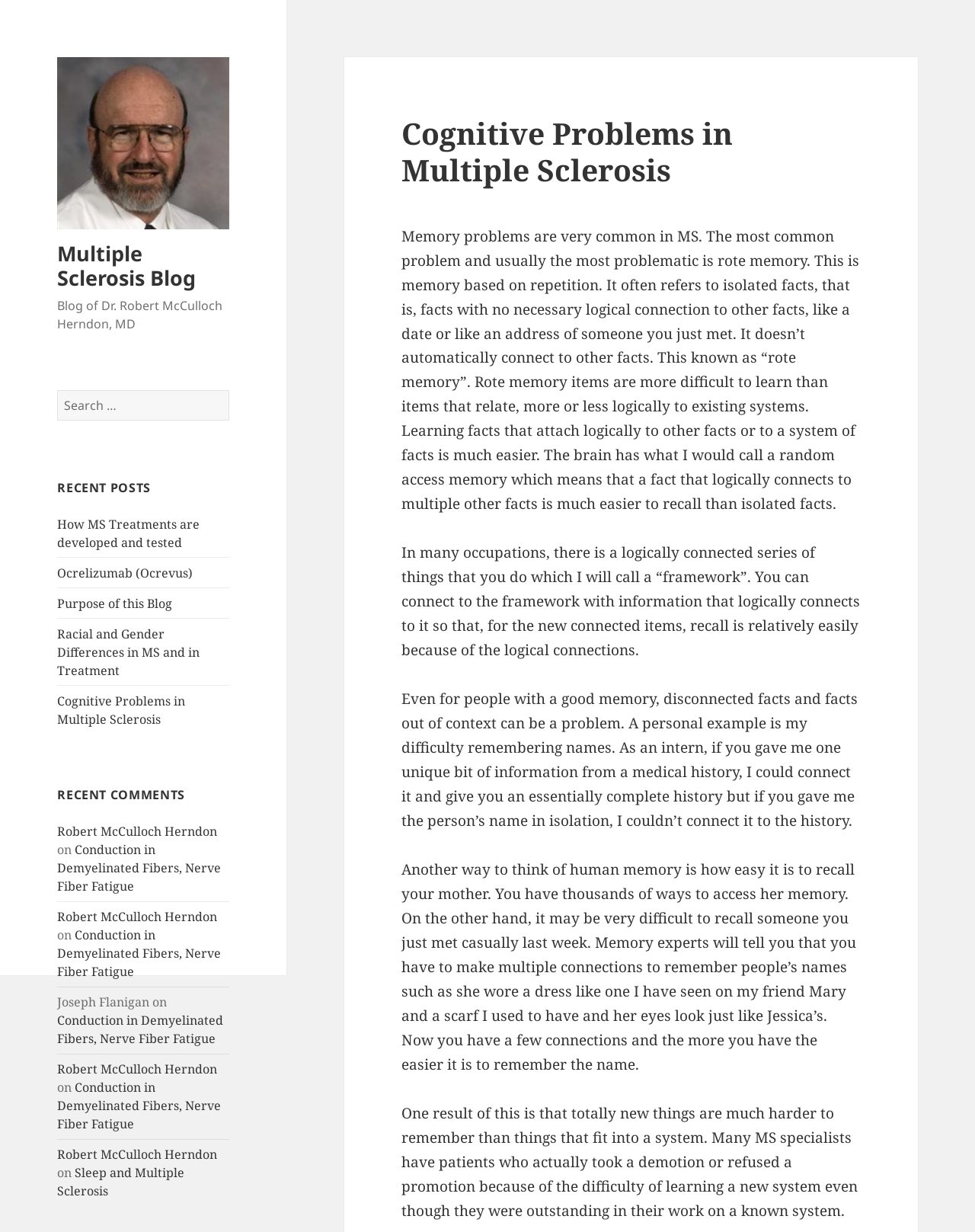What is the topic of the recent post 'Cognitive Problems in Multiple Sclerosis'?
Please provide a comprehensive answer to the question based on the webpage screenshot.

The topic of the recent post 'Cognitive Problems in Multiple Sclerosis' can be inferred from the static text elements that describe the post's content, which mentions memory problems, rote memory, and how it affects people with Multiple Sclerosis.